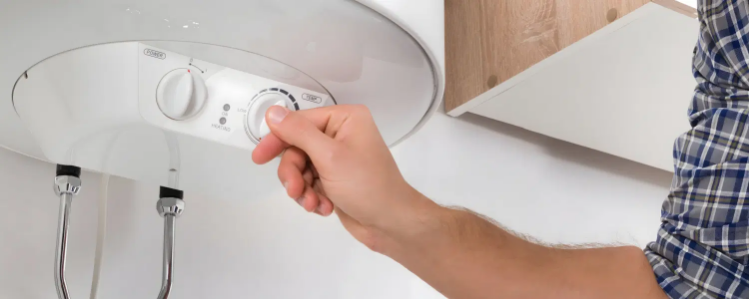What type of water heating system is likely depicted?
Please give a detailed and elaborate explanation in response to the question.

The sleek design and user-friendly interface of the water heater suggest a modern tankless water heating system, which is a contemporary plumbing solution.